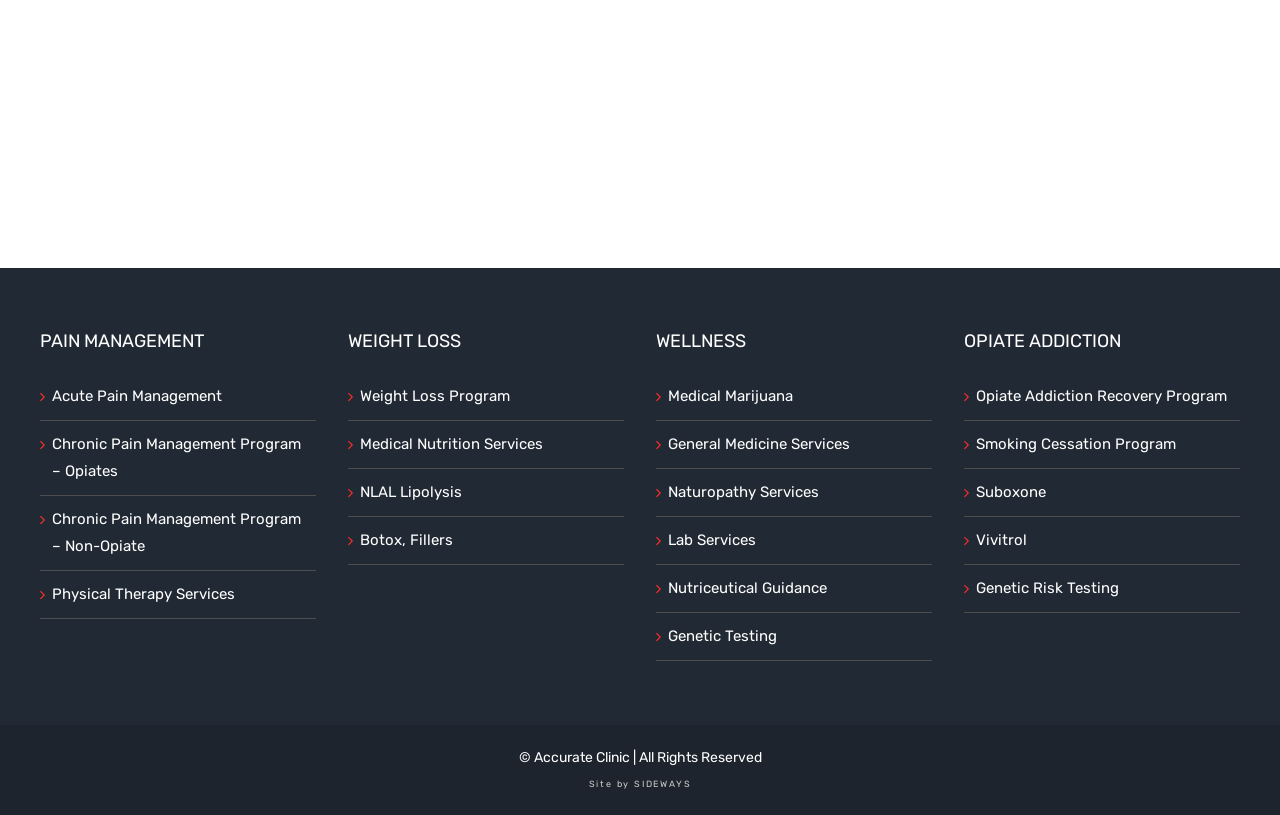Please answer the following question using a single word or phrase: 
What is the name of the clinic?

Accurate Clinic